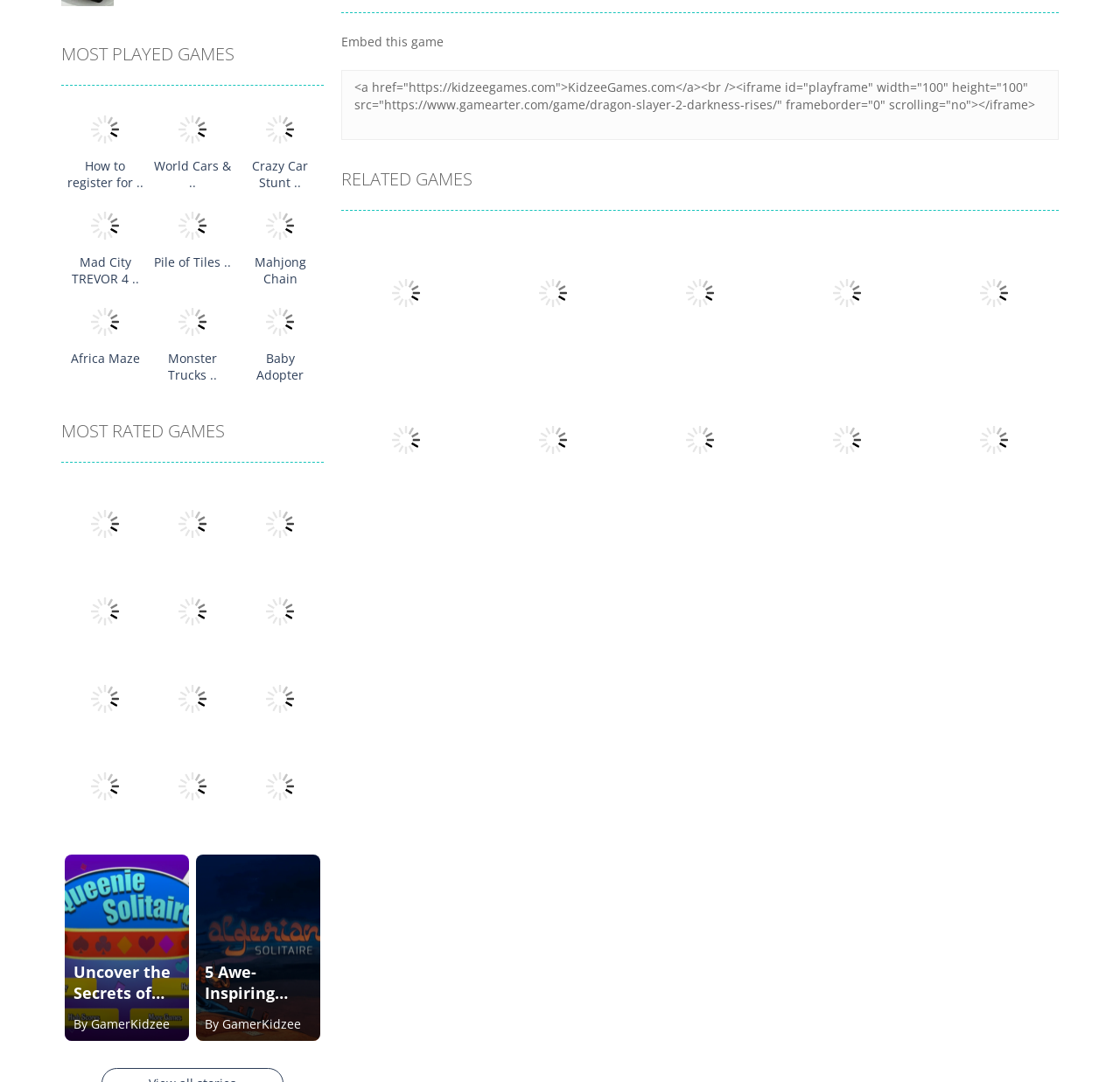Please identify the coordinates of the bounding box for the clickable region that will accomplish this instruction: "View related games".

[0.305, 0.155, 0.422, 0.177]